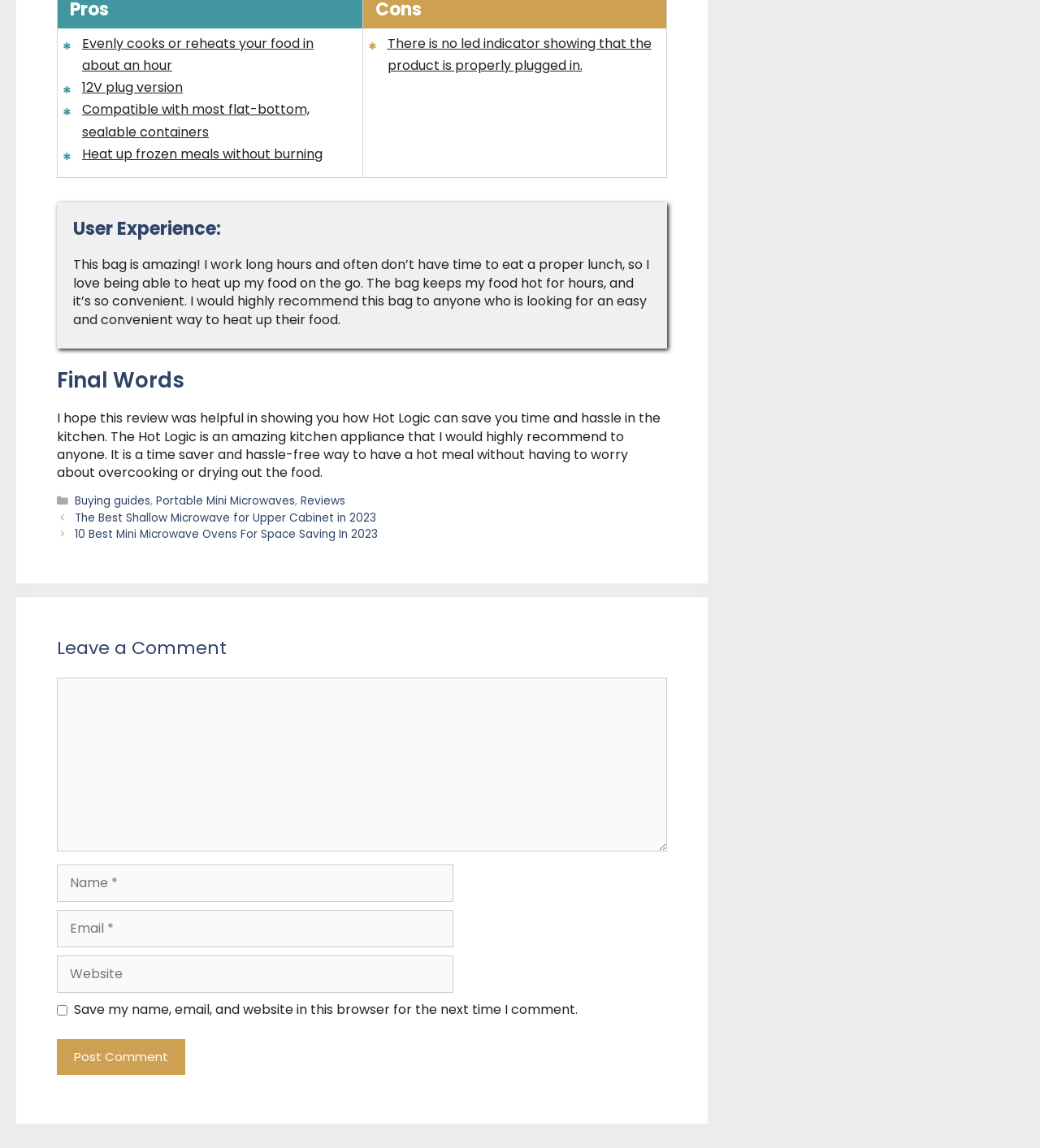Give a one-word or phrase response to the following question: What is the main benefit of using Hot Logic?

Evenly cooks or reheats food